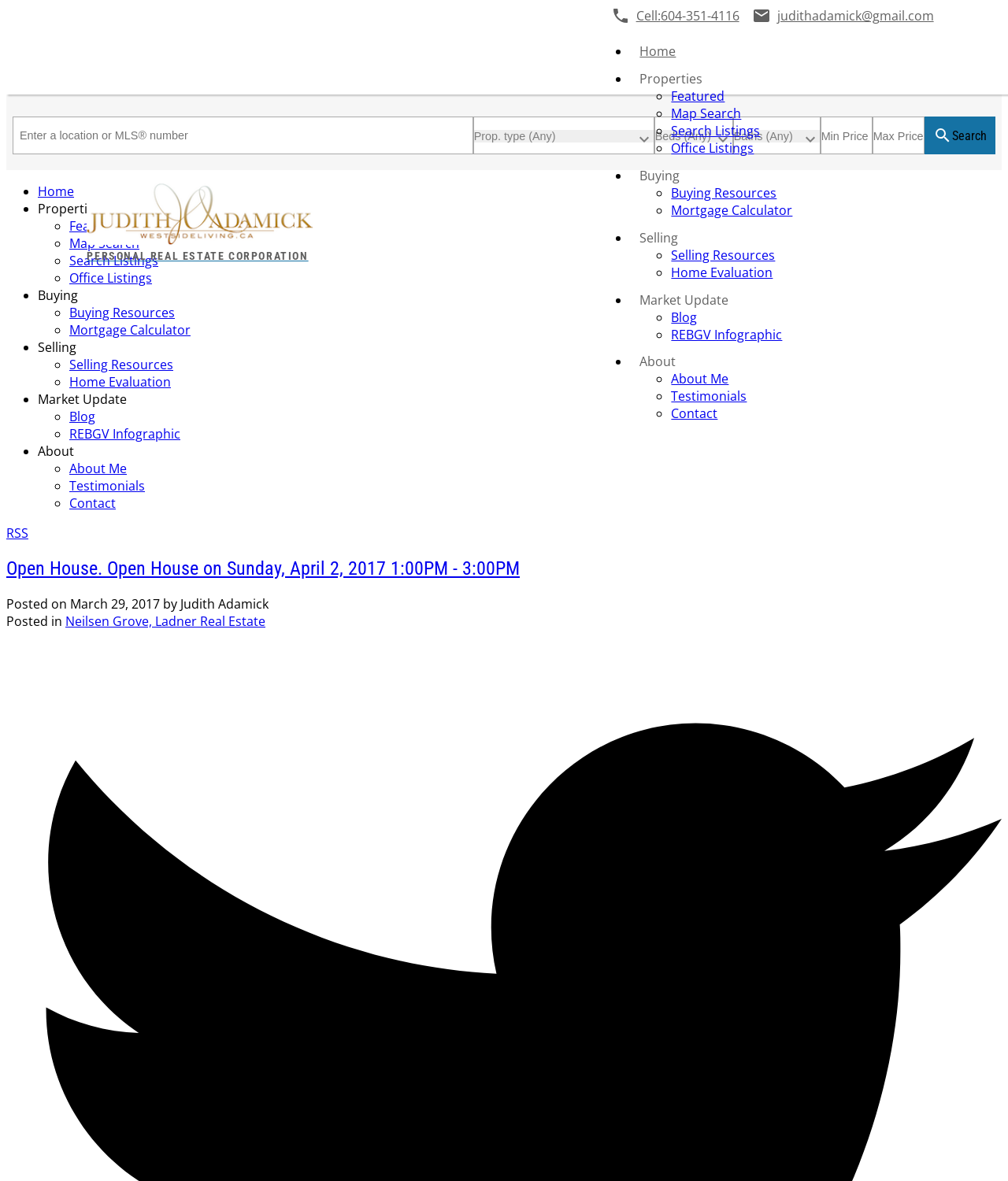Please locate the bounding box coordinates of the element that needs to be clicked to achieve the following instruction: "View the 'Blog' page". The coordinates should be four float numbers between 0 and 1, i.e., [left, top, right, bottom].

[0.666, 0.261, 0.692, 0.276]